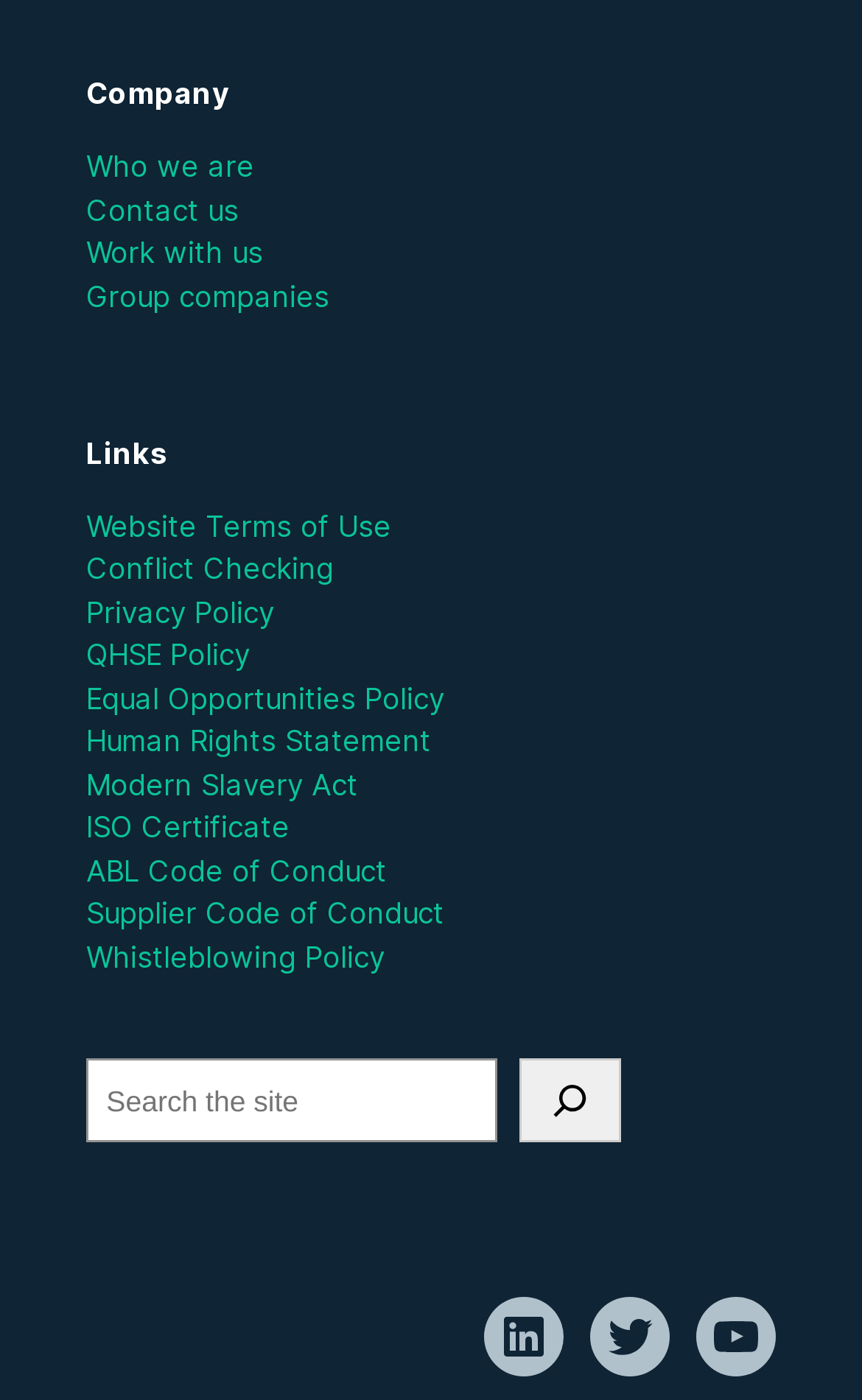Please analyze the image and give a detailed answer to the question:
How many elements are there in the search box?

I looked at the search box and found that it consists of three elements: a StaticText 'Search', a searchbox 'Search', and a button 'Search' with an image inside it.